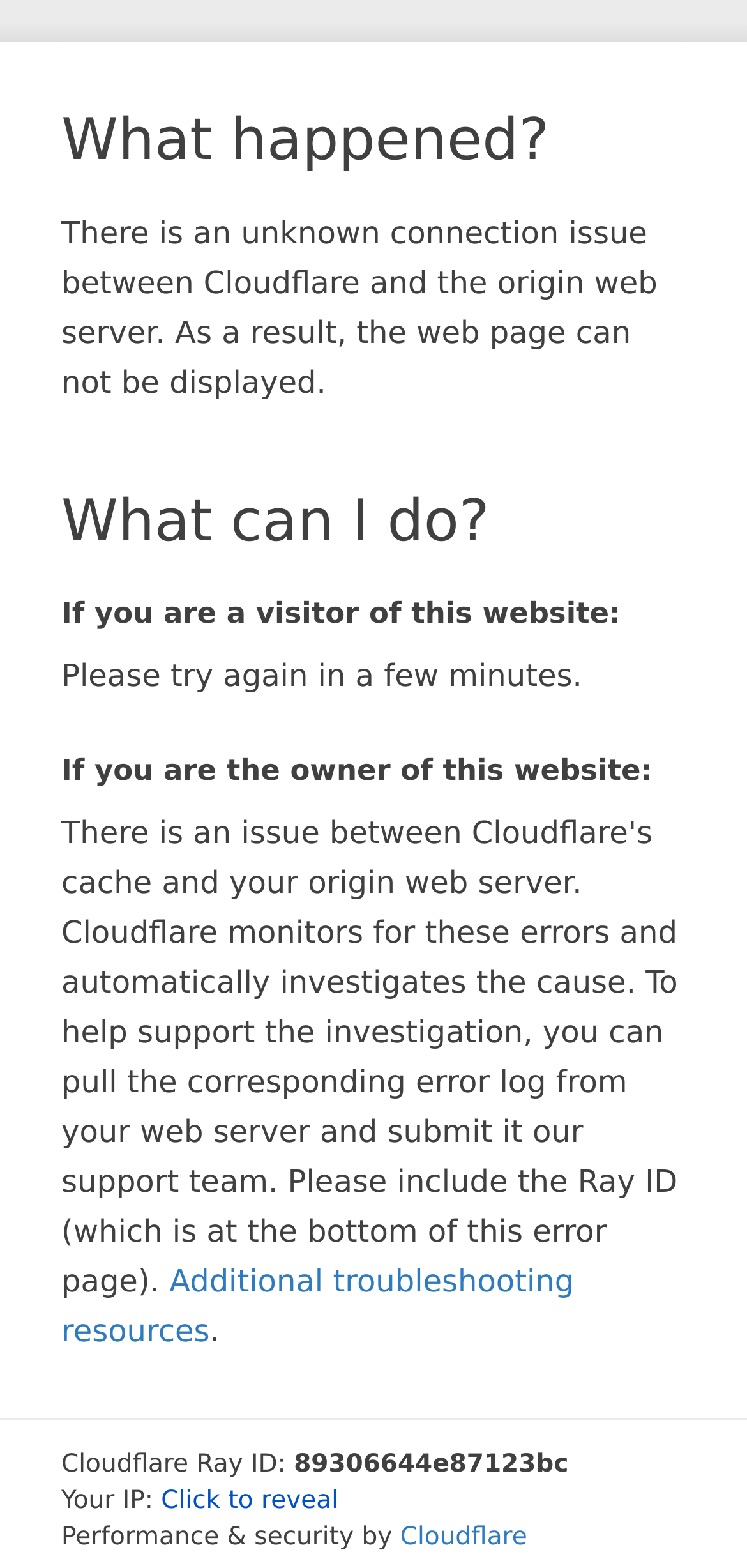Bounding box coordinates are specified in the format (top-left x, top-left y, bottom-right x, bottom-right y). All values are floating point numbers bounded between 0 and 1. Please provide the bounding box coordinate of the region this sentence describes: Cloudflare

[0.536, 0.972, 0.706, 0.99]